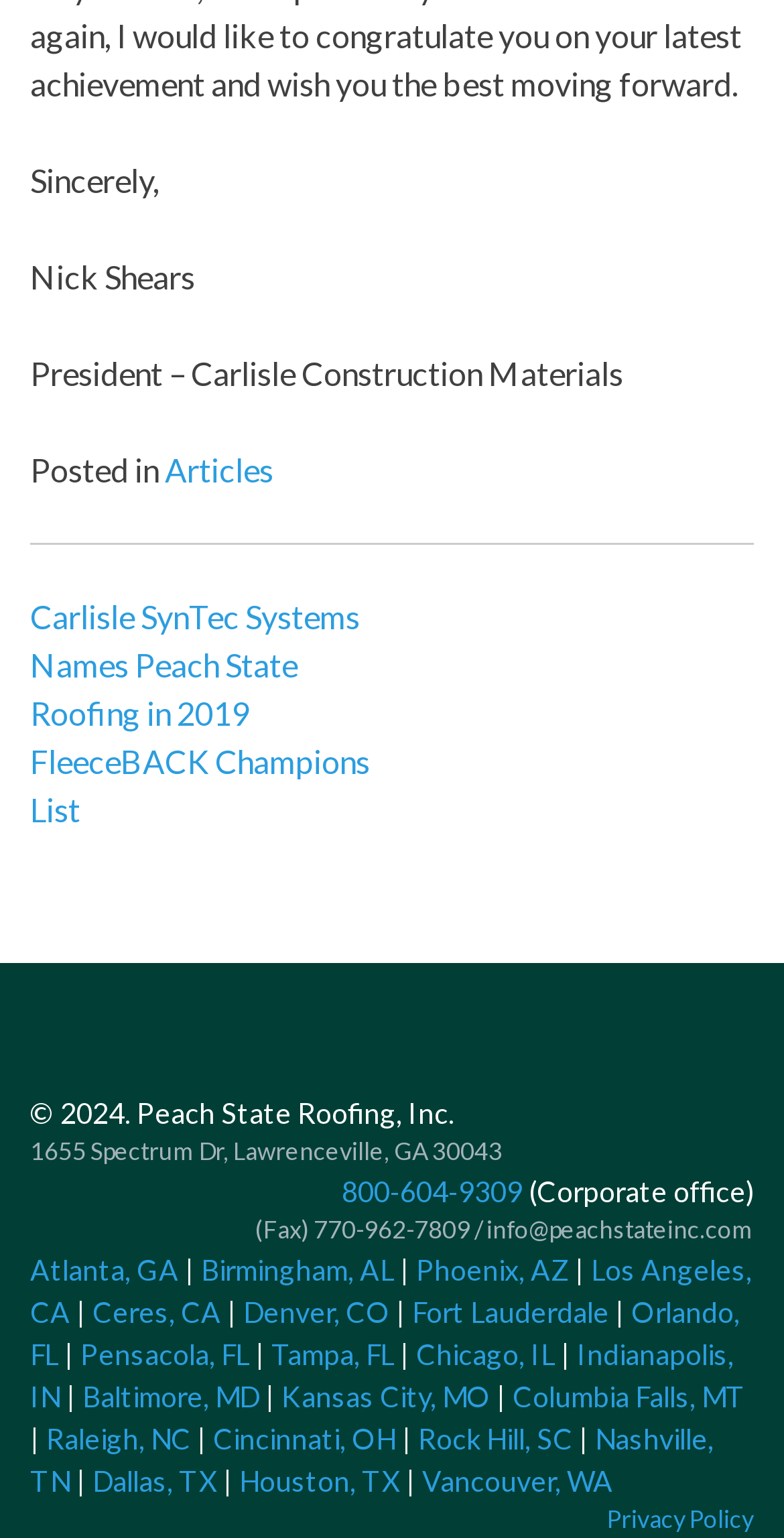From the element description dustinleavins@gmail.com, predict the bounding box coordinates of the UI element. The coordinates must be specified in the format (top-left x, top-left y, bottom-right x, bottom-right y) and should be within the 0 to 1 range.

None